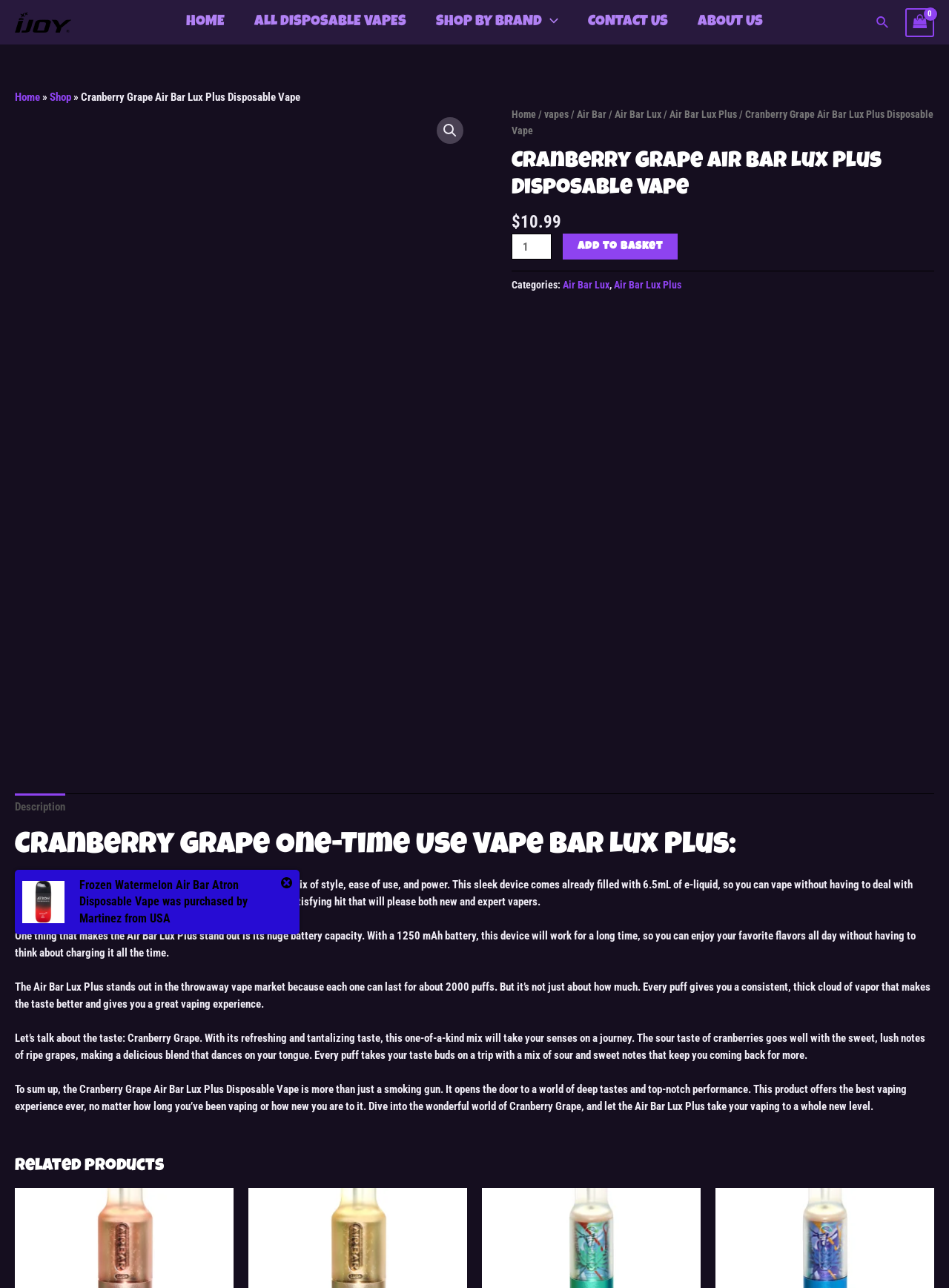Give a detailed account of the webpage.

This webpage is about the Cranberry Grape Air Bar Lux Plus Disposable Vape, a product from IJOY SHOGUN. At the top, there is a navigation bar with links to the home page, all disposable vapes, shop by brand, contact us, and about us. On the top right, there is a search icon and a link to the shopping cart.

Below the navigation bar, there is a breadcrumb navigation showing the path from the home page to the current product page. The product name, Cranberry Grape Air Bar Lux Plus Disposable Vape, is displayed prominently, along with its price, $10.99.

To the right of the product name, there is a quantity selector and an "Add to basket" button. Below the product name, there are links to categories, including Air Bar Lux and Air Bar Lux Plus.

The main content of the page is divided into tabs, with the first tab being the product description. The description is a lengthy text that highlights the features and benefits of the product, including its stylish design, ease of use, and powerful performance. It also mentions the product's huge battery capacity, which allows it to last for about 2000 puffs. The text also describes the unique taste of Cranberry Grape, which is a refreshing and tantalizing mix of sour and sweet notes.

Below the product description, there is a section for related products, which displays several links to other products, including the Frozen Watermelon Air Bar Atron Disposable Vape. Each related product is displayed with a small image and a brief description.

Throughout the page, there are several images, including the product image, brand logo, and icons for the search and shopping cart. The overall layout is clean and easy to navigate, with clear headings and concise text.